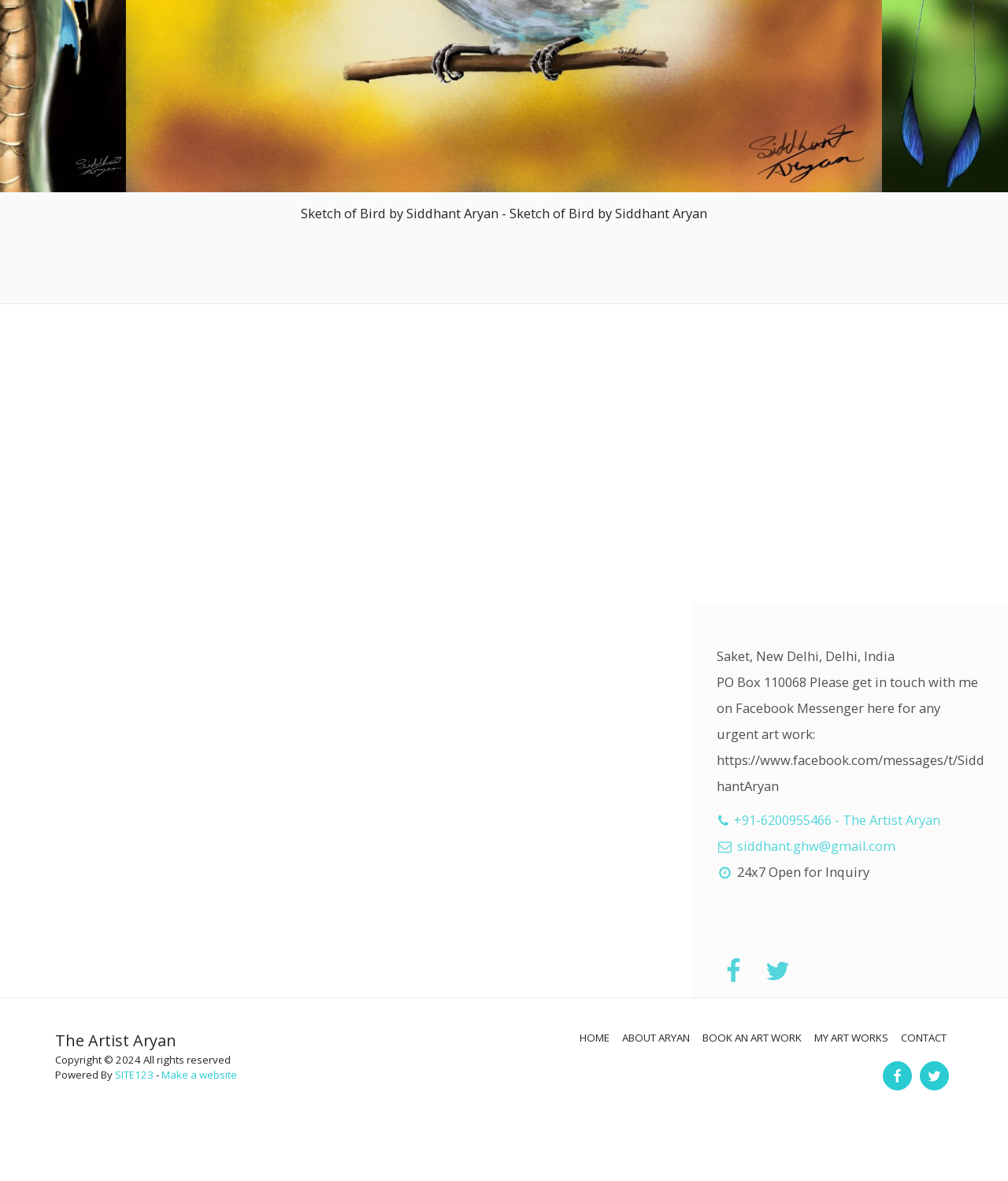Give a one-word or short phrase answer to this question: 
What is the phone number of the artist?

+91-6200955466